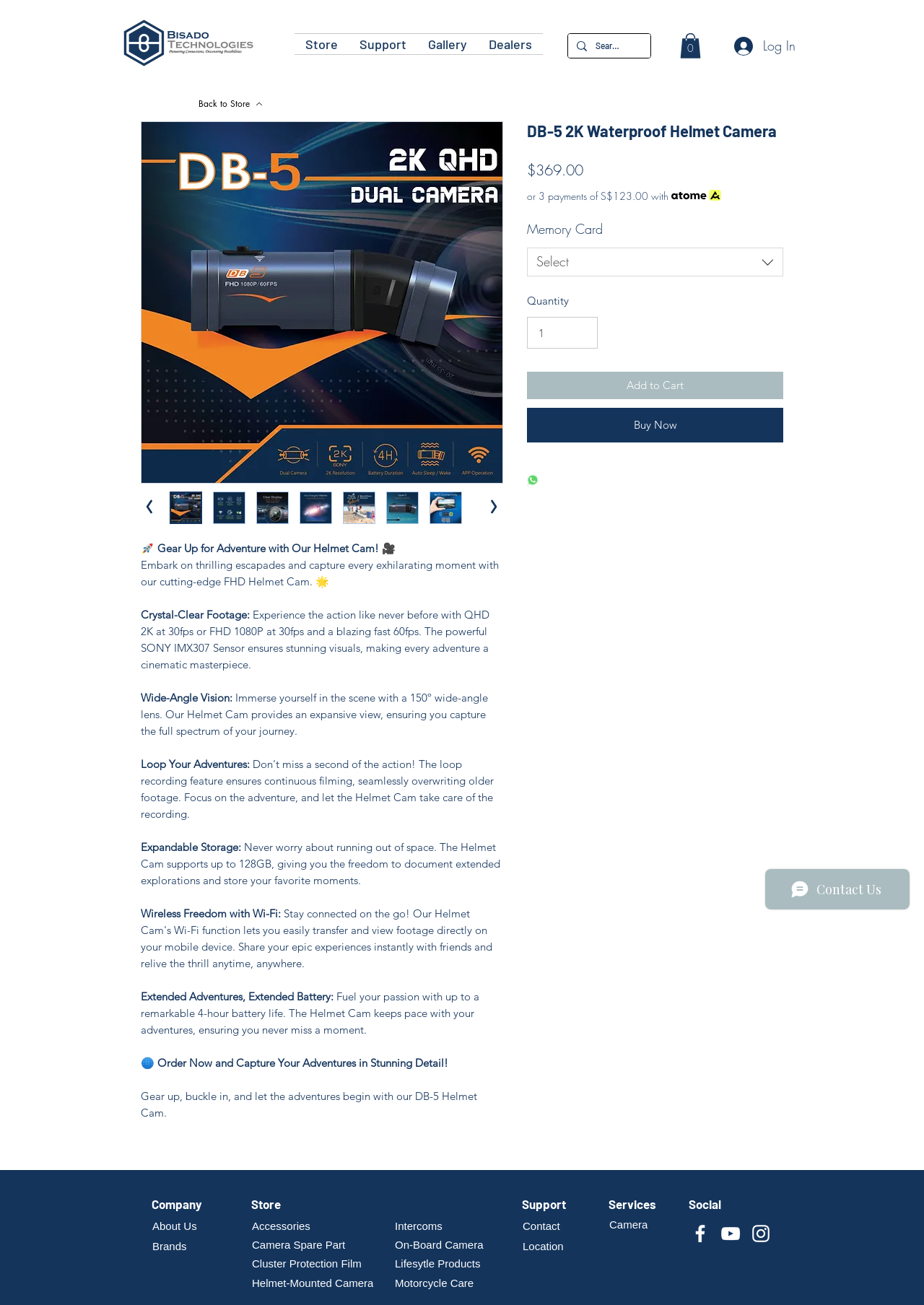Find the headline of the webpage and generate its text content.

DB-5 2K Waterproof Helmet Camera